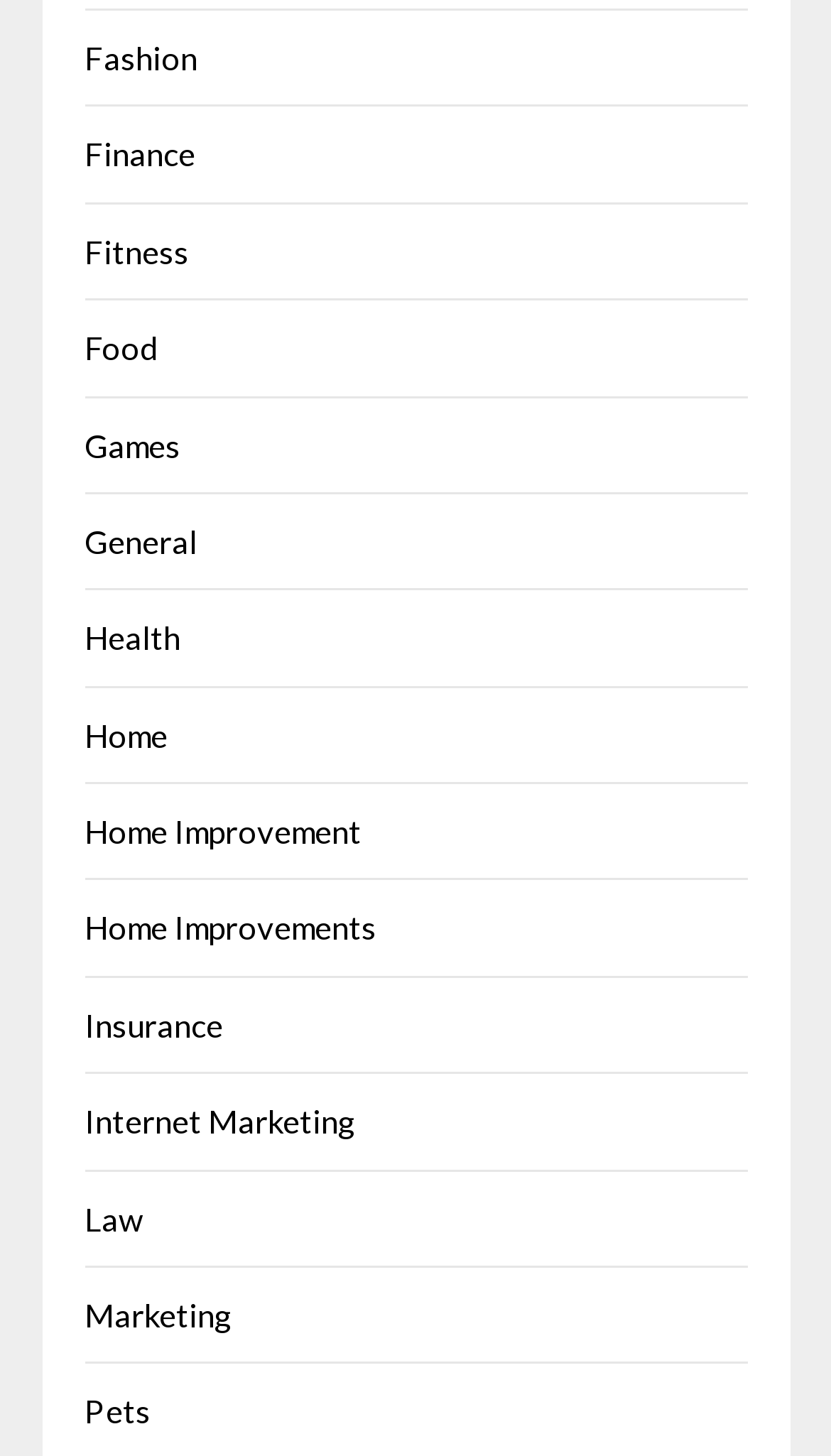Please locate the bounding box coordinates of the element that should be clicked to achieve the given instruction: "browse Food".

[0.101, 0.226, 0.188, 0.252]